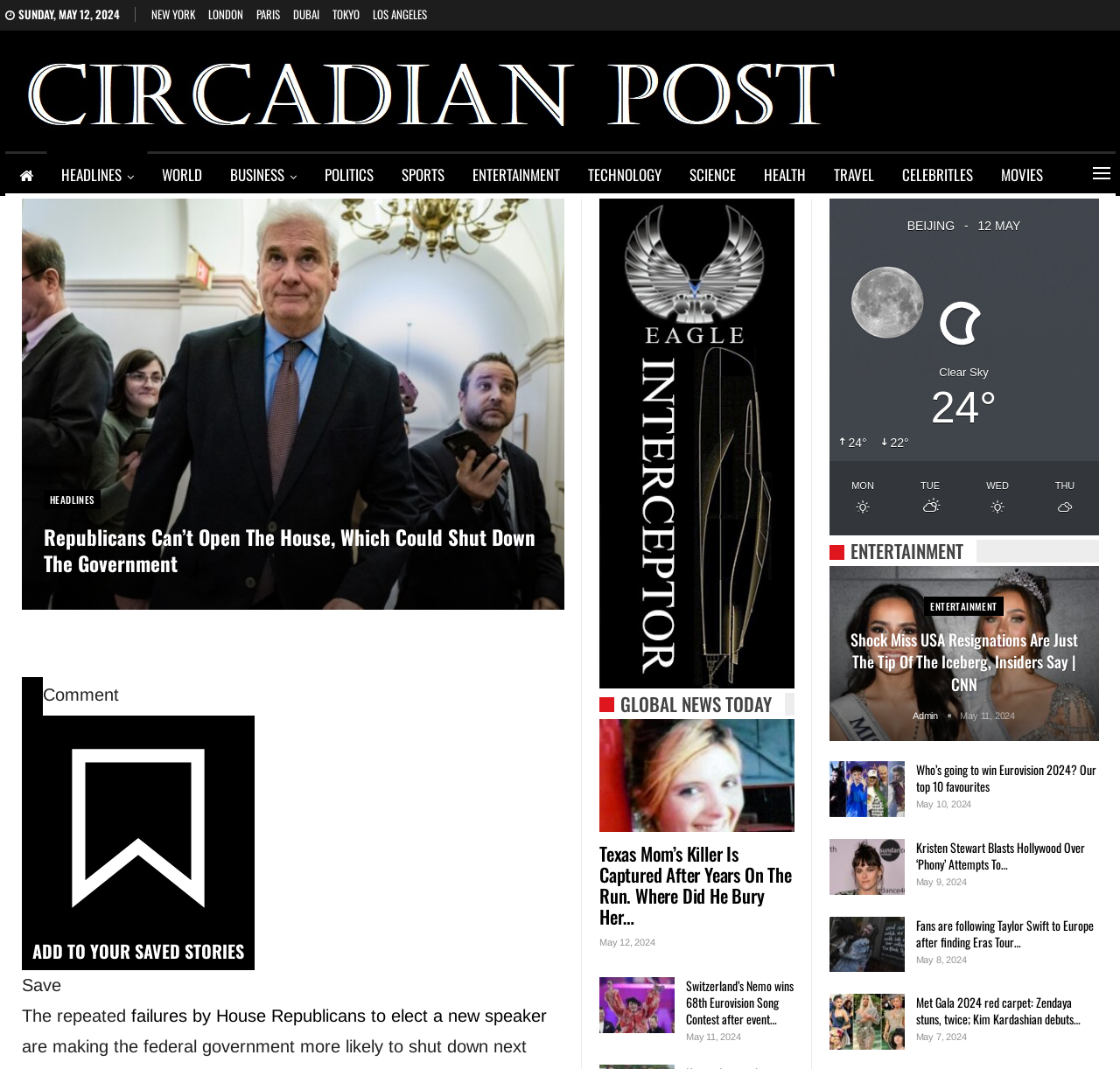What is the current weather condition in Beijing?
Answer the question using a single word or phrase, according to the image.

Clear Sky